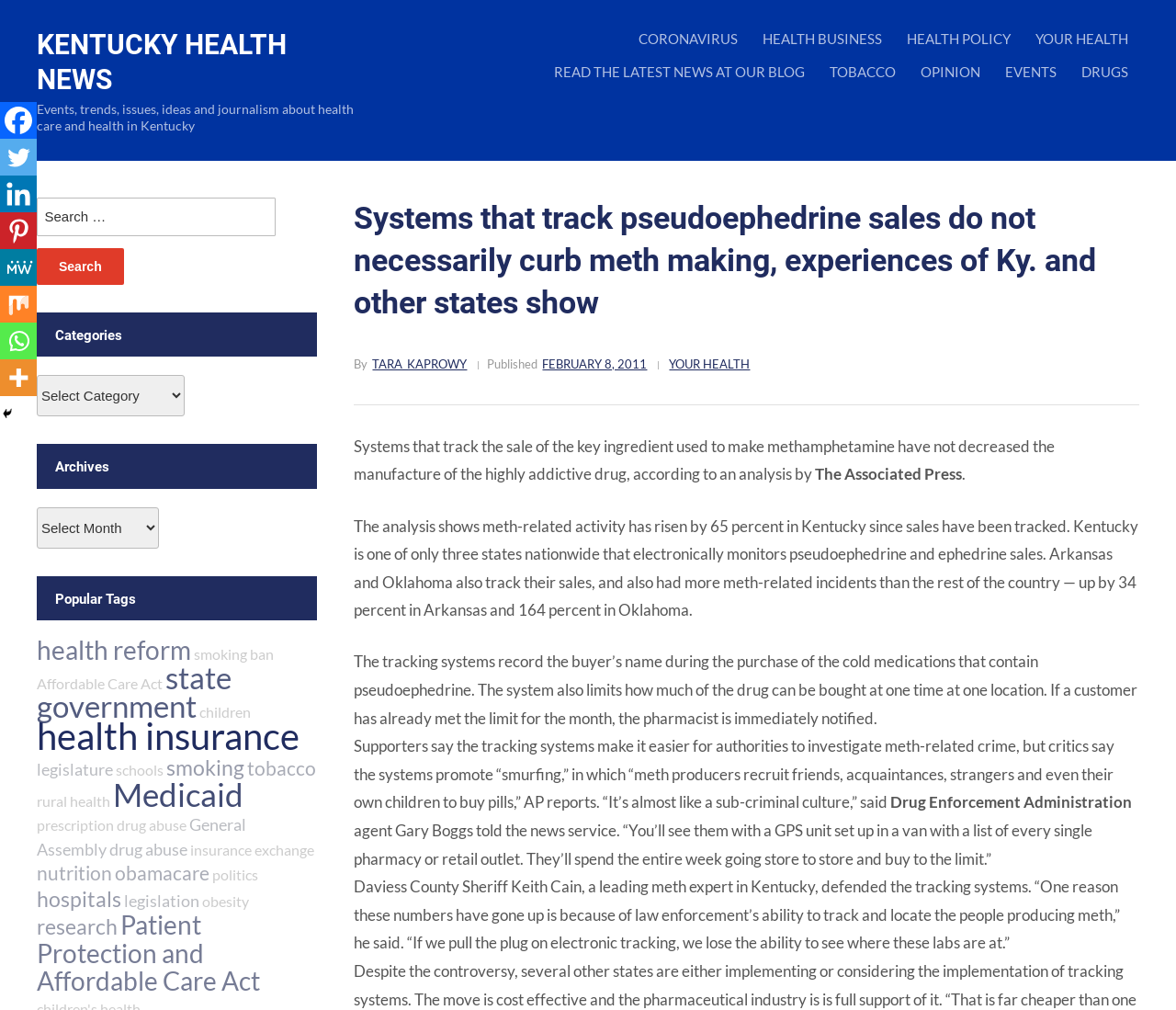Locate the bounding box coordinates of the area to click to fulfill this instruction: "Click the 'About' button". The bounding box should be presented as four float numbers between 0 and 1, in the order [left, top, right, bottom].

None